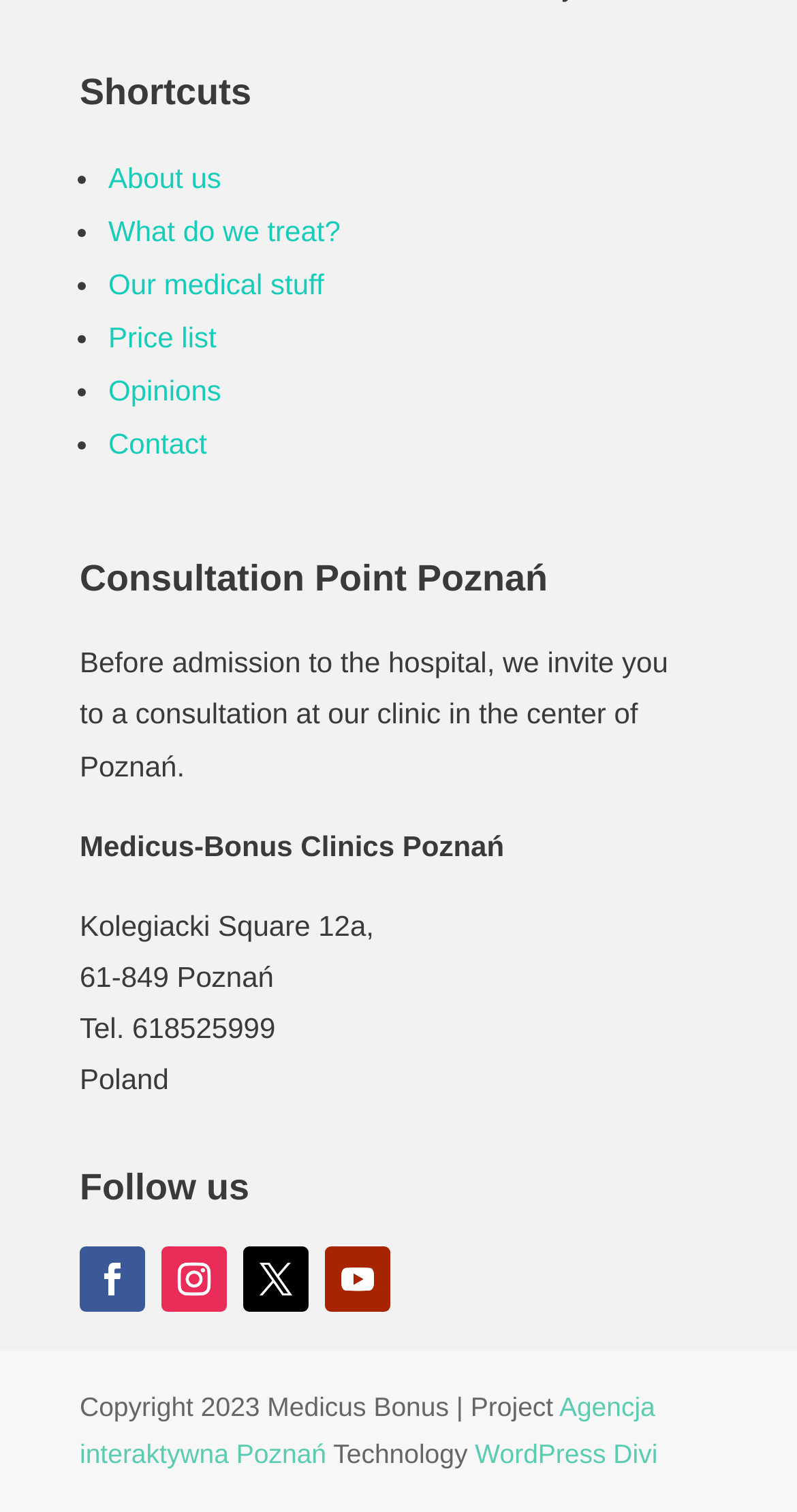Answer with a single word or phrase: 
What is the address of the consultation point?

Kolegiacki Square 12a, 61-849 Poznań